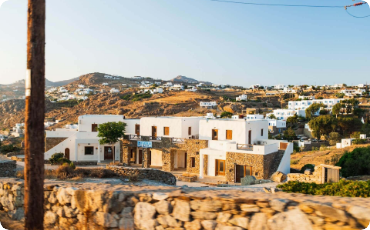What is the atmosphere of Mykonos?
Could you answer the question with a detailed and thorough explanation?

The caption describes Mykonos as having a 'vibrant atmosphere', which suggests that the island is lively and energetic.